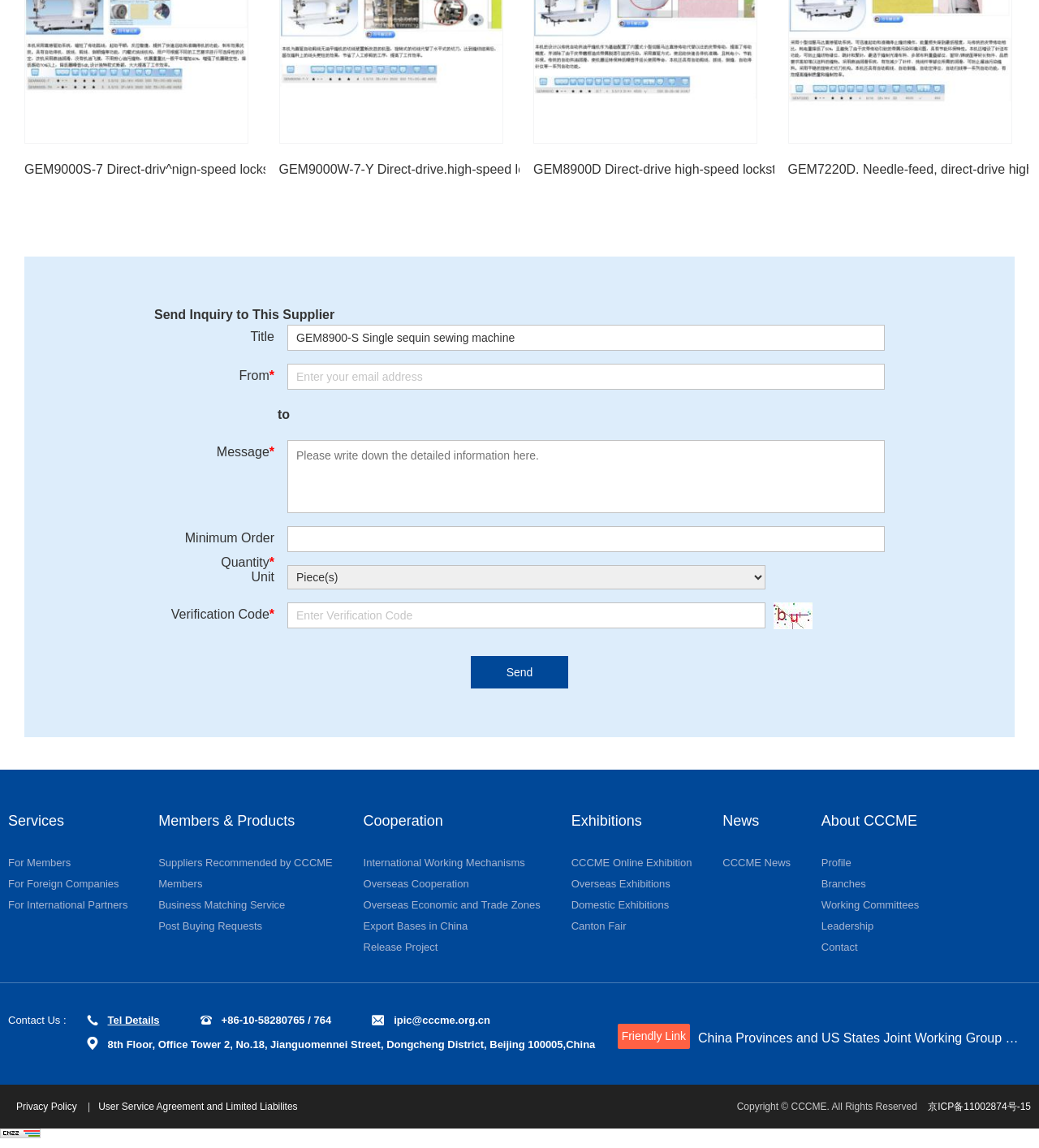Please find and report the bounding box coordinates of the element to click in order to perform the following action: "View GEM9000S-7 product details". The coordinates should be expressed as four float numbers between 0 and 1, in the format [left, top, right, bottom].

[0.023, 0.139, 0.491, 0.156]